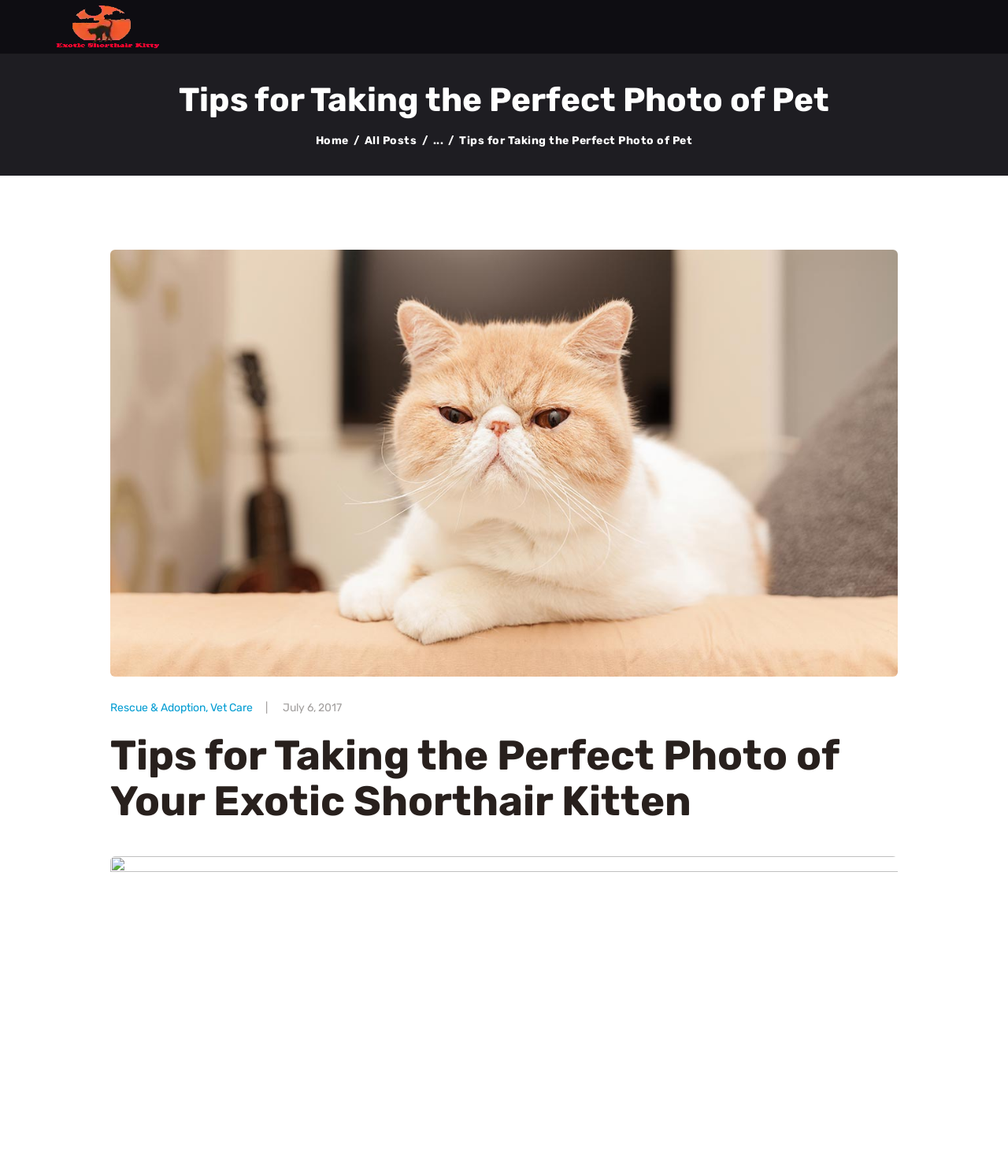Locate and extract the text of the main heading on the webpage.

Tips for Taking the Perfect Photo of Pet